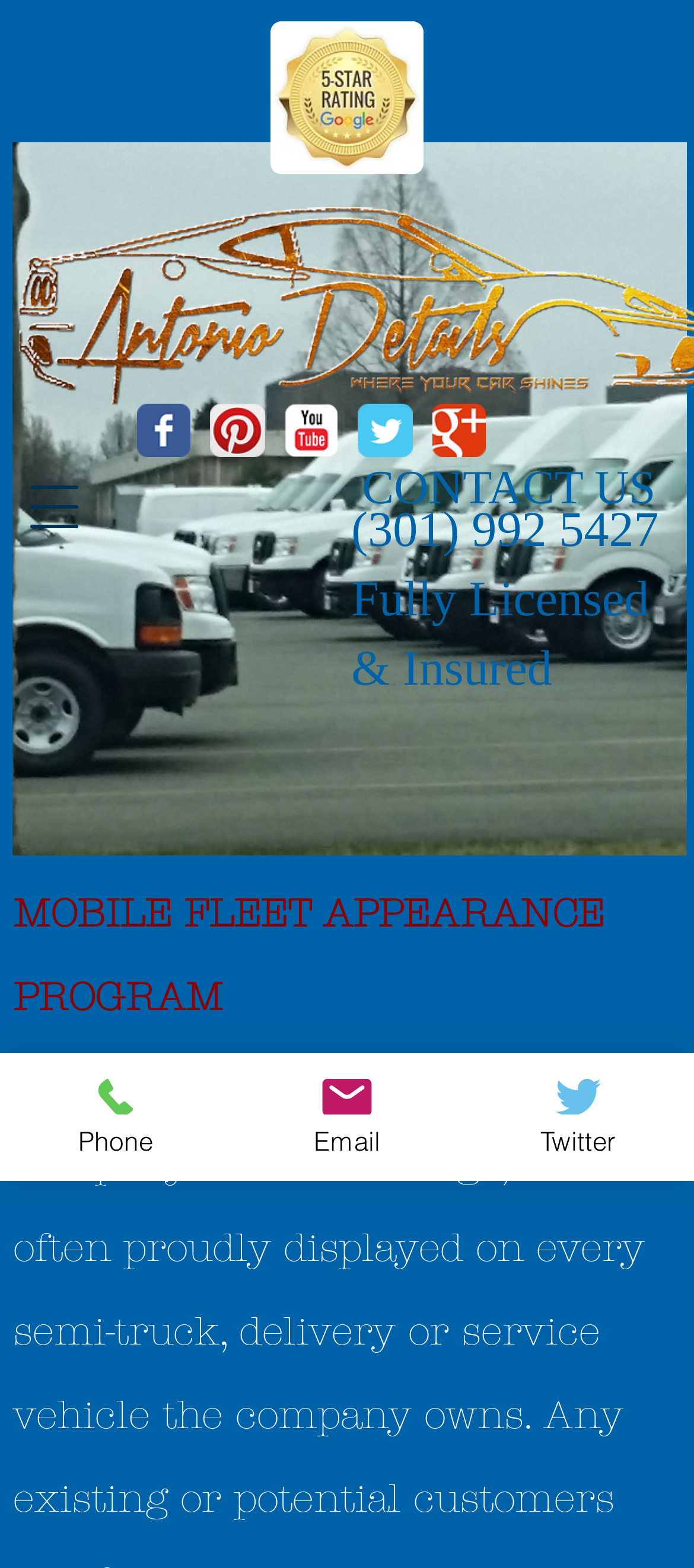Determine the bounding box coordinates of the clickable element to complete this instruction: "Click on the 'Home' link". Provide the coordinates in the format of four float numbers between 0 and 1, [left, top, right, bottom].

None